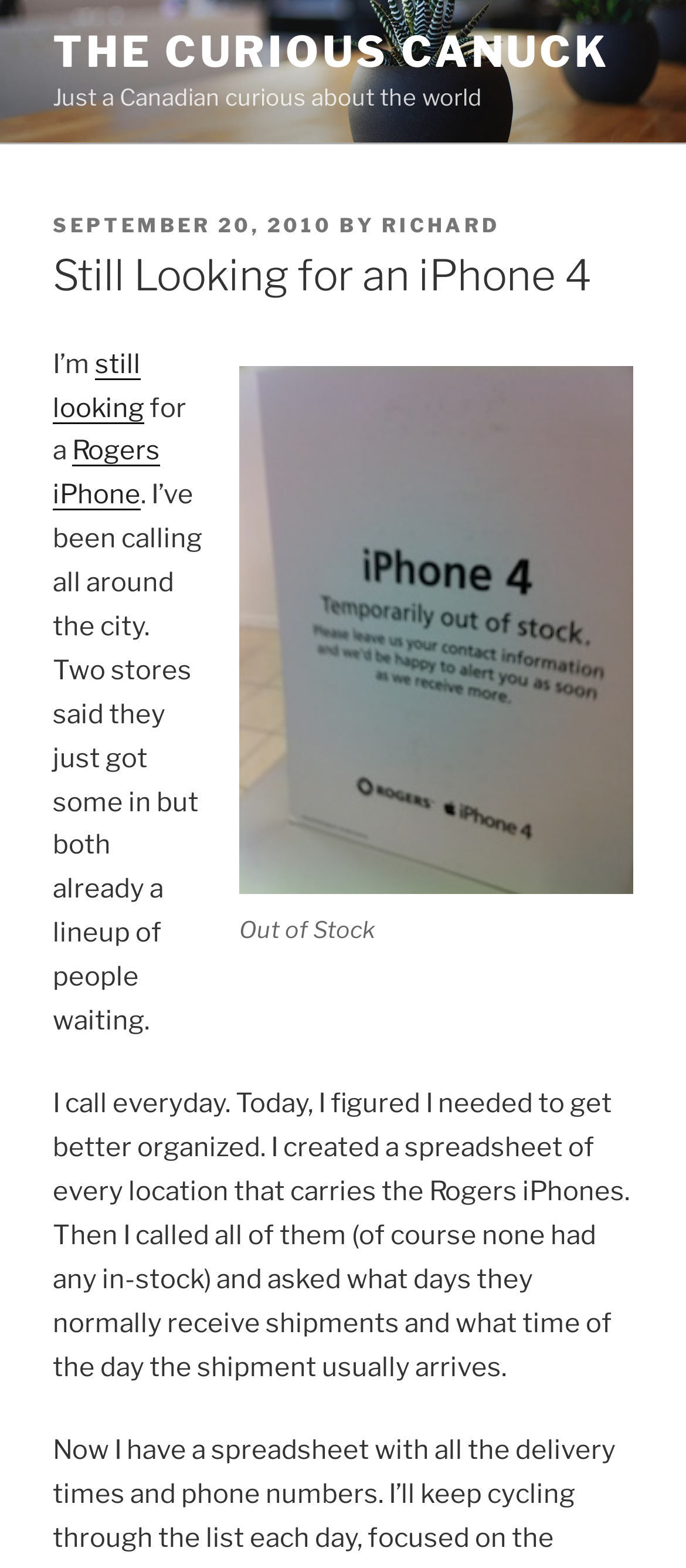Please analyze the image and give a detailed answer to the question:
How often does the author call stores?

The author calls stores every day, as mentioned in the text where it says 'I call everyday'.